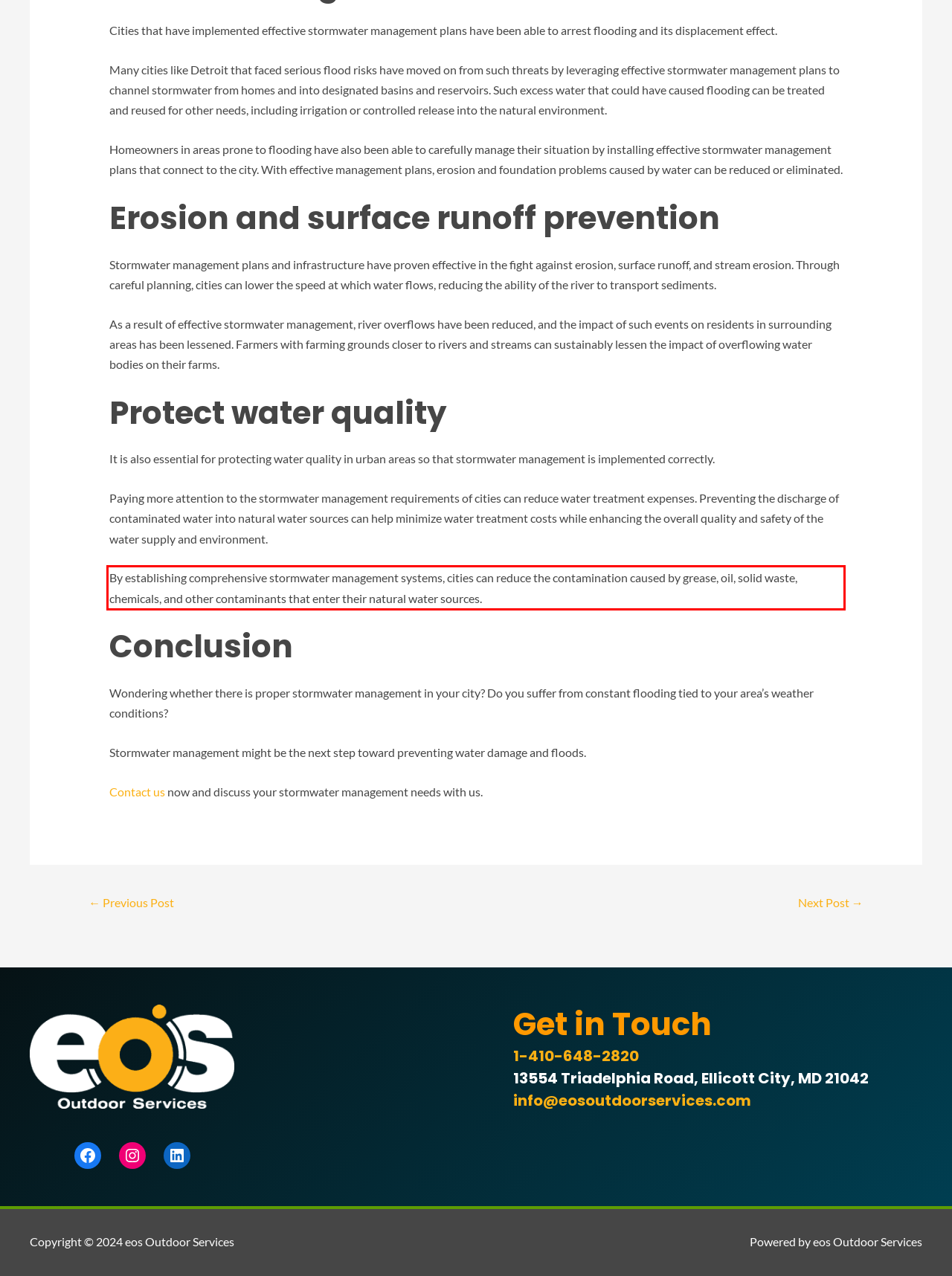Identify and extract the text within the red rectangle in the screenshot of the webpage.

By establishing comprehensive stormwater management systems, cities can reduce the contamination caused by grease, oil, solid waste, chemicals, and other contaminants that enter their natural water sources.